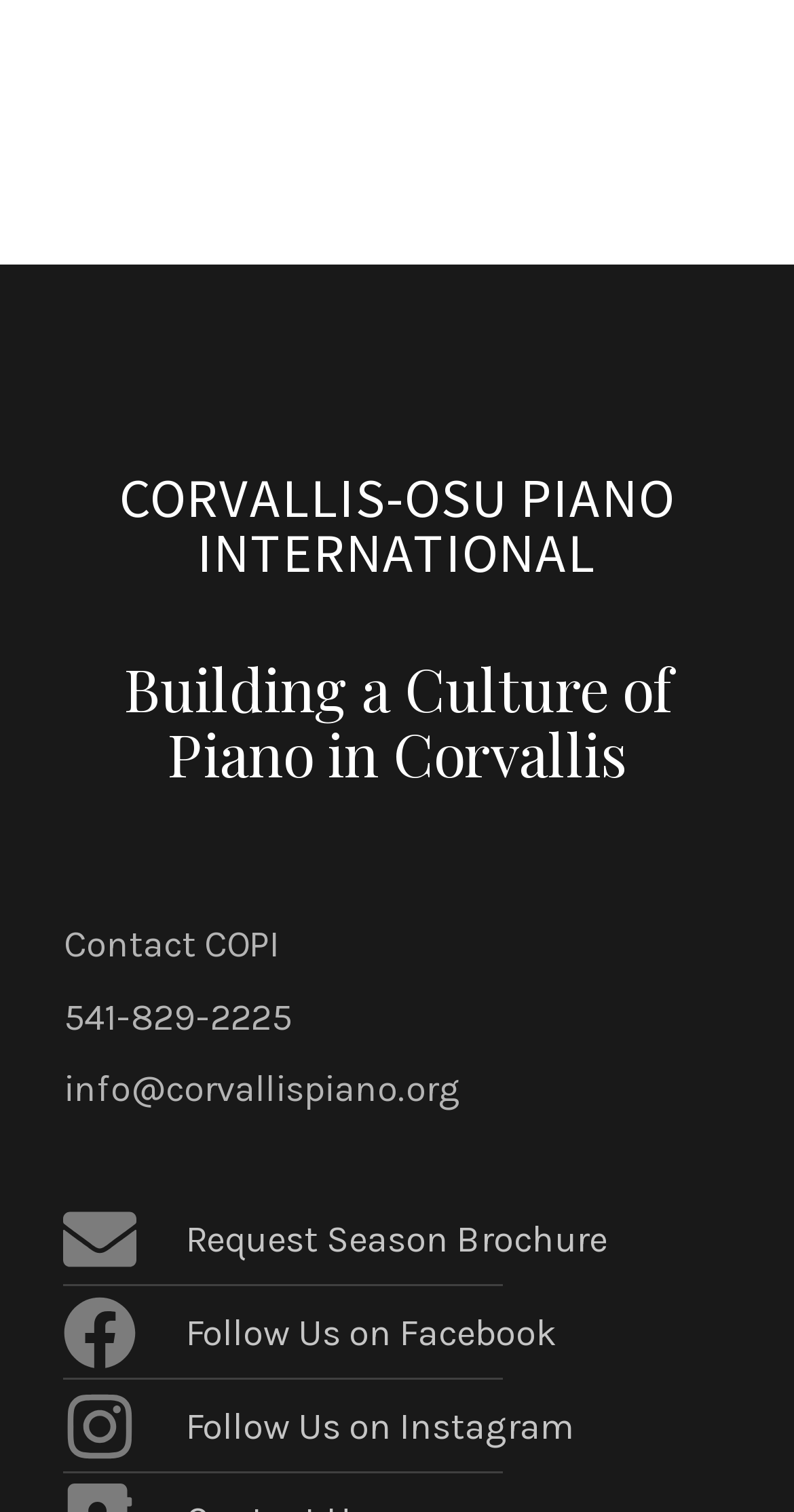How many ways can you contact COPI?
Relying on the image, give a concise answer in one word or a brief phrase.

3